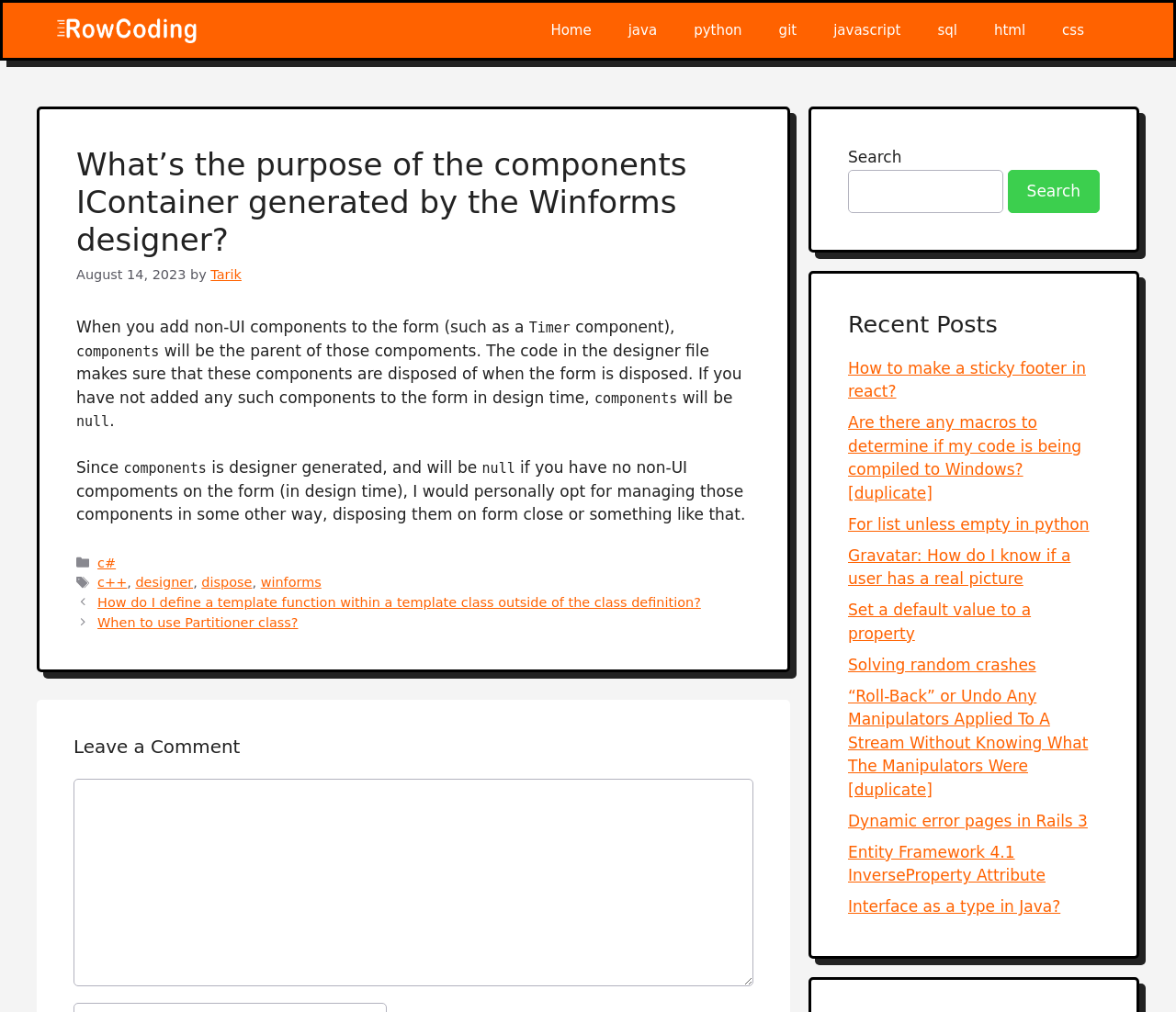Provide a short answer to the following question with just one word or phrase: What is the purpose of IContainer components generated by the Winforms designer?

Dispose of components